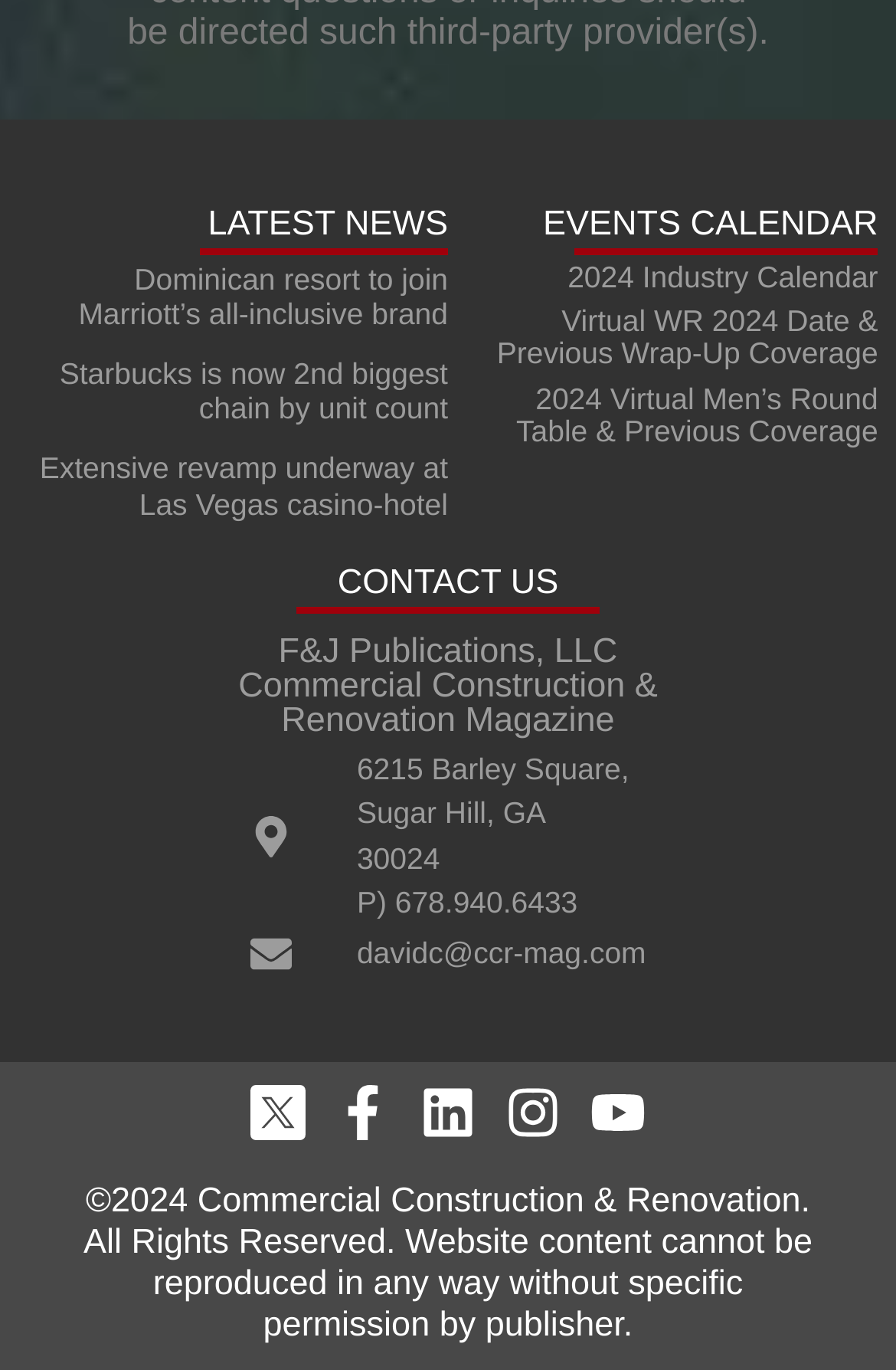What is the purpose of the 'EVENTS CALENDAR' section?
Using the image as a reference, deliver a detailed and thorough answer to the question.

The 'EVENTS CALENDAR' section is located at the top right of the webpage, and it contains links to event information, such as the '2024 Industry Calendar' and 'Virtual WR 2024 Date & Previous Wrap-Up Coverage'.